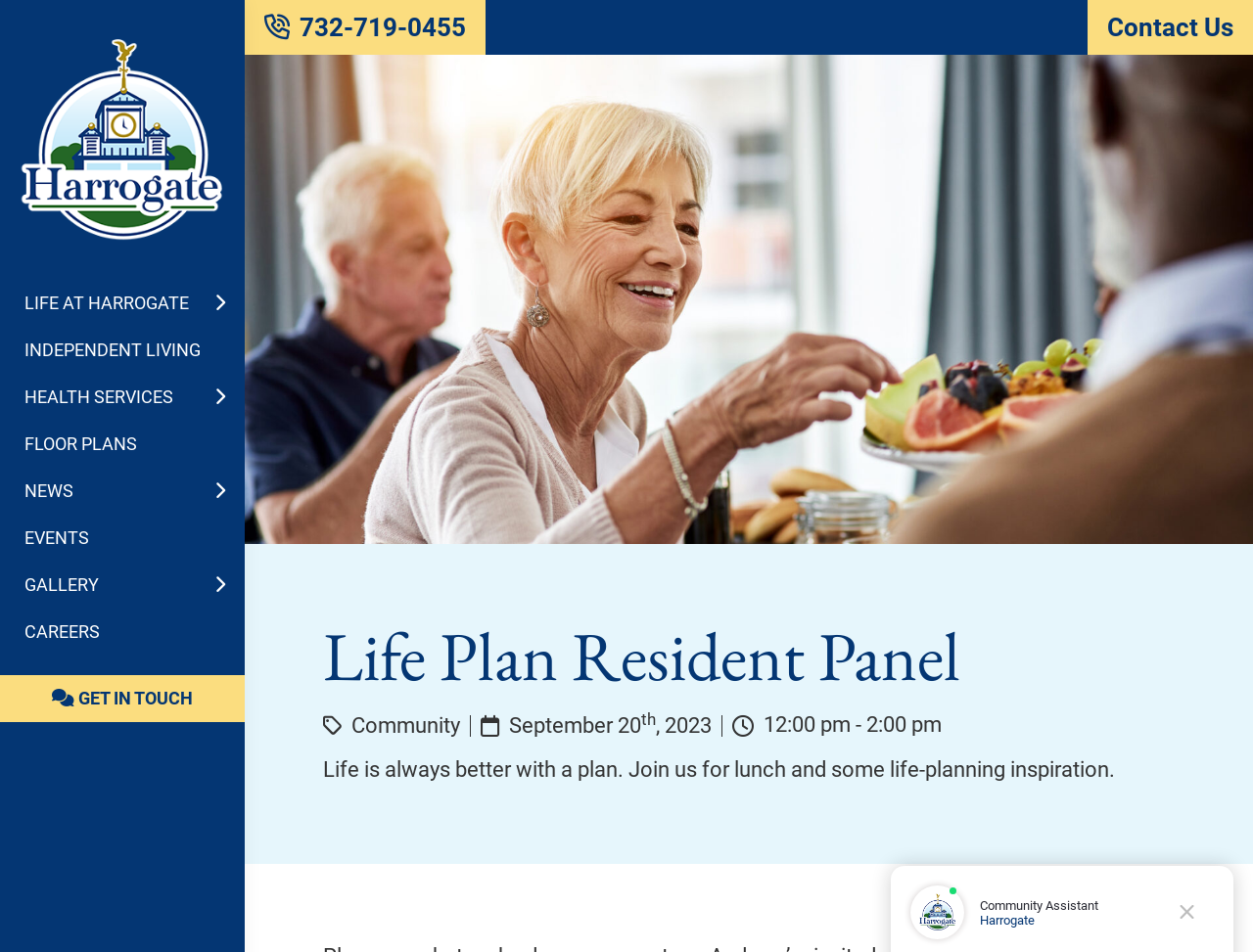Bounding box coordinates are specified in the format (top-left x, top-left y, bottom-right x, bottom-right y). All values are floating point numbers bounded between 0 and 1. Please provide the bounding box coordinate of the region this sentence describes: Careers

[0.0, 0.639, 0.195, 0.688]